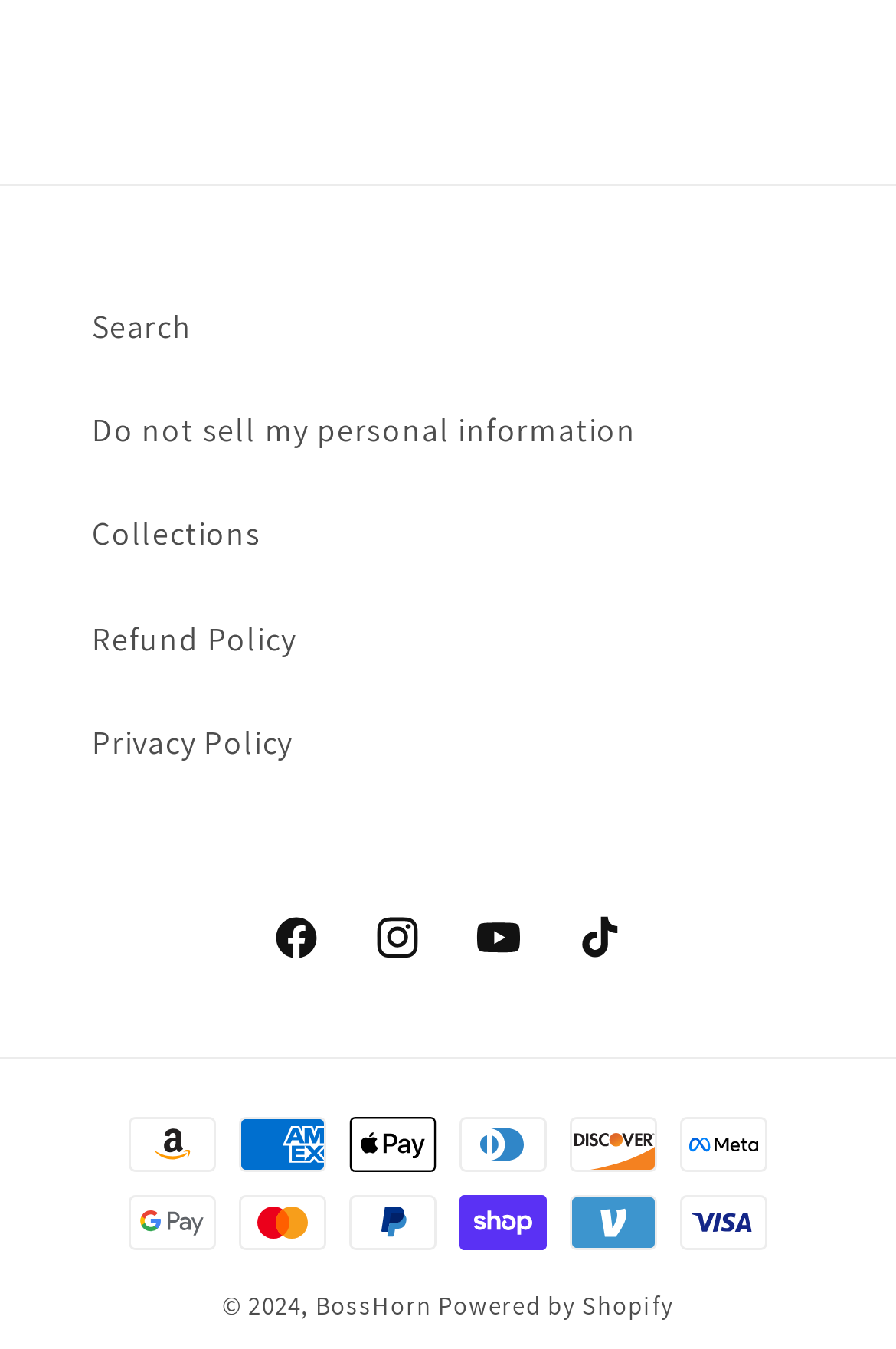For the given element description Powered by Shopify, determine the bounding box coordinates of the UI element. The coordinates should follow the format (top-left x, top-left y, bottom-right x, bottom-right y) and be within the range of 0 to 1.

[0.489, 0.956, 0.752, 0.98]